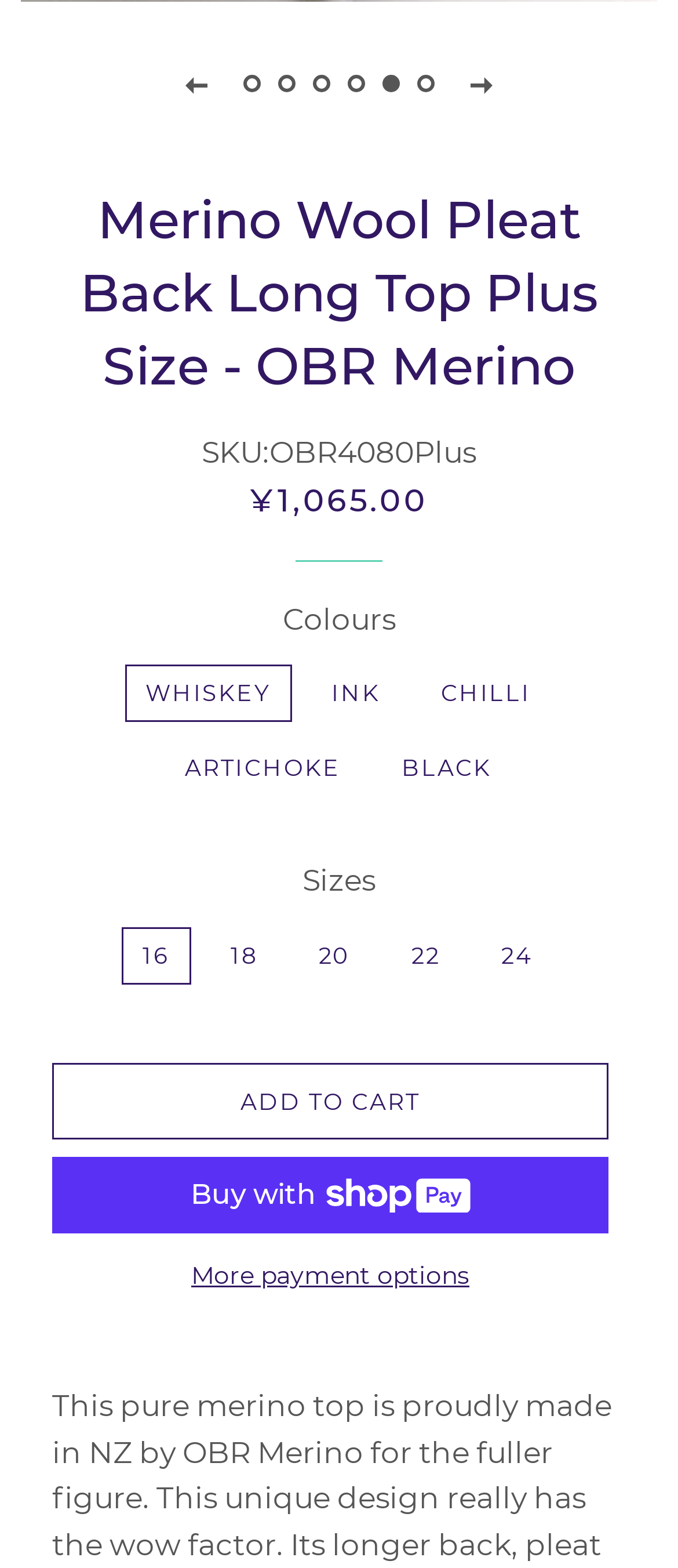Provide the bounding box coordinates of the HTML element this sentence describes: "Buy now with ShopPayBuy with". The bounding box coordinates consist of four float numbers between 0 and 1, i.e., [left, top, right, bottom].

[0.077, 0.738, 0.897, 0.787]